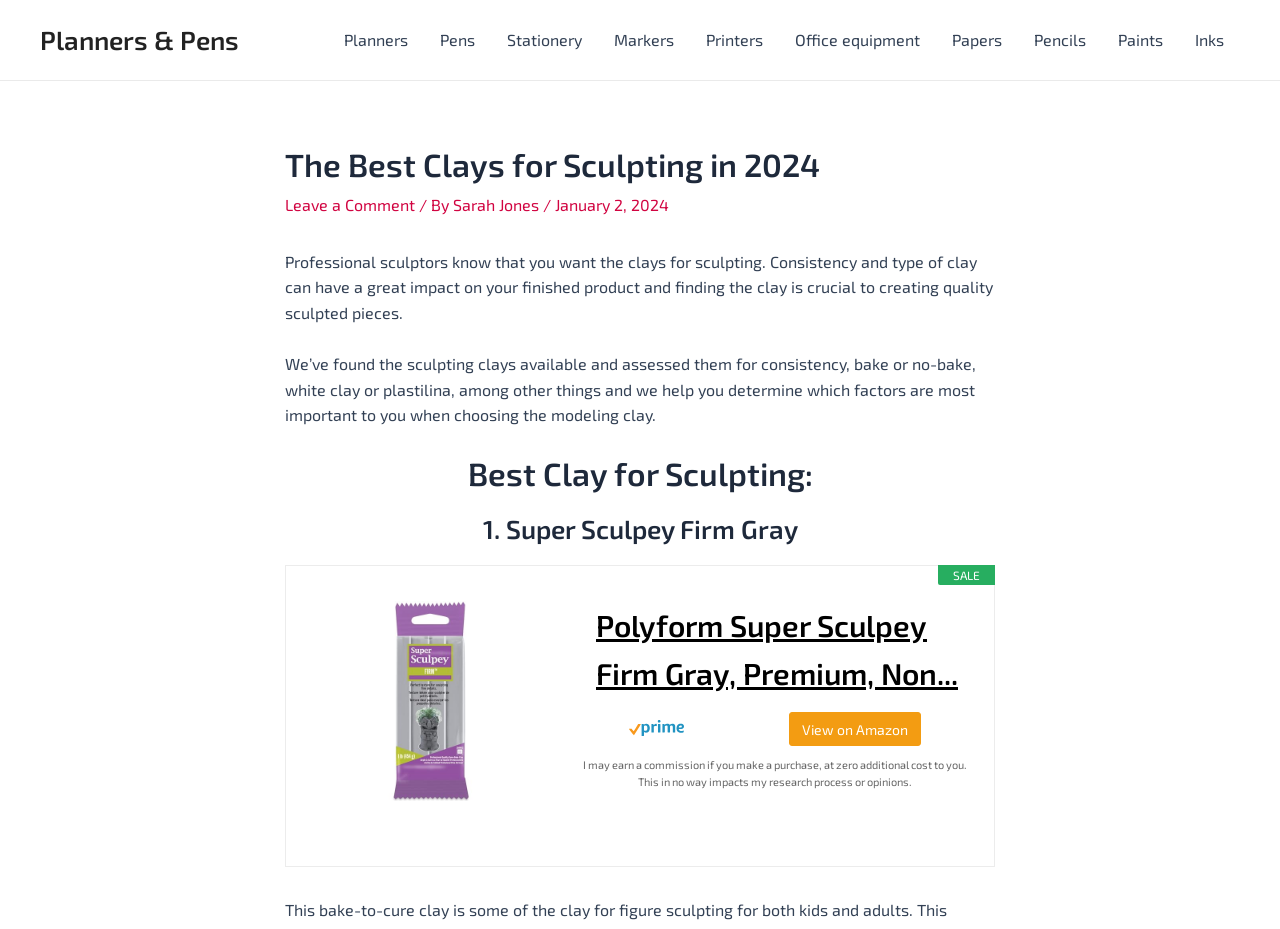Using the webpage screenshot, locate the HTML element that fits the following description and provide its bounding box: "Pens".

[0.331, 0.0, 0.384, 0.086]